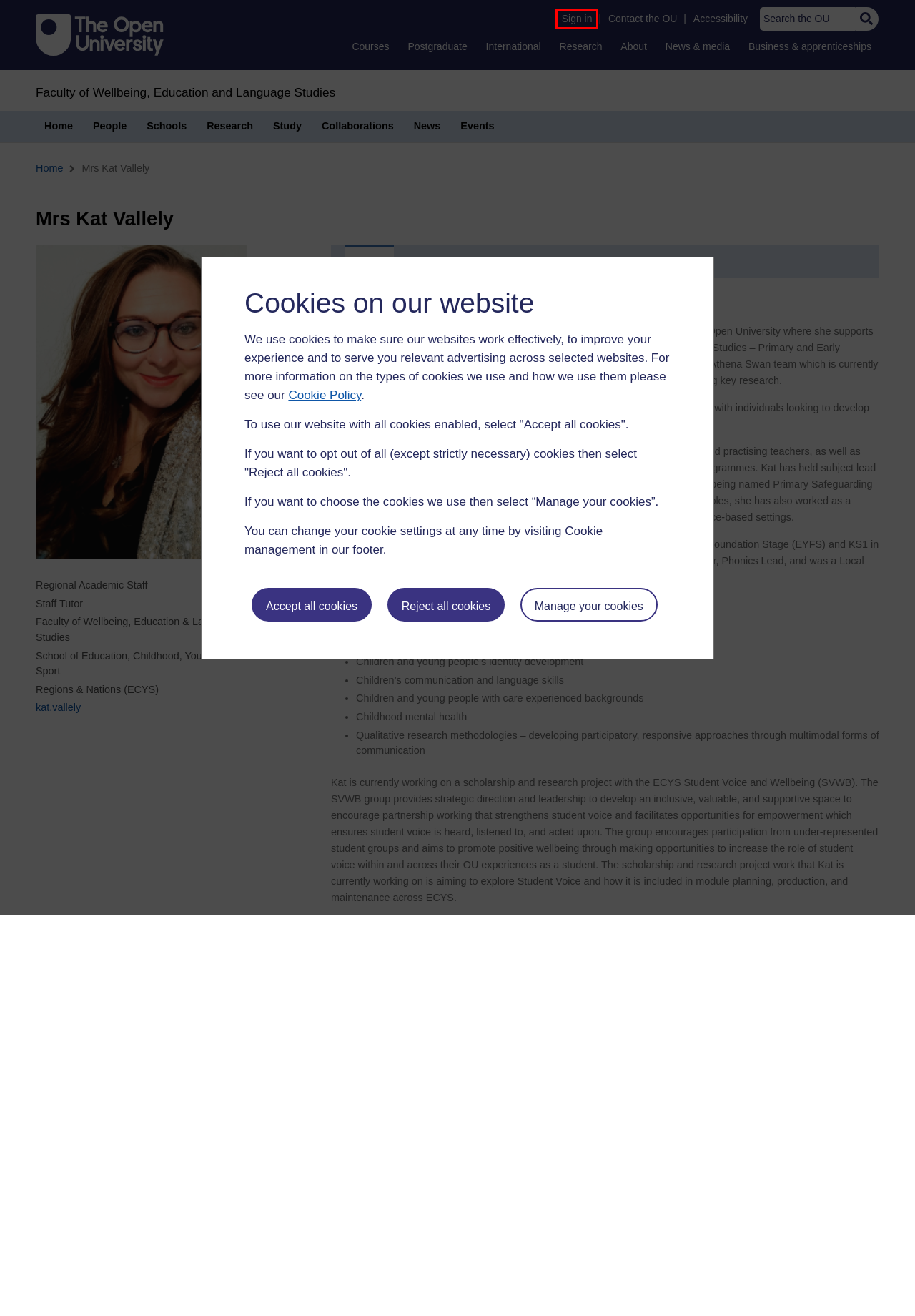Inspect the provided webpage screenshot, concentrating on the element within the red bounding box. Select the description that best represents the new webpage after you click the highlighted element. Here are the candidates:
A. Sign IN - Open University
B. Accessibility Hub for The Open University | About The Open University
C. Contact Us | Open University
D. Distance Learning Courses and Adult Education - The Open University
E. Research at The Open University
F. Professional Learning & Development at The Open University
G. The Open University | Courses and Qualifications
H. About The Open University |

A